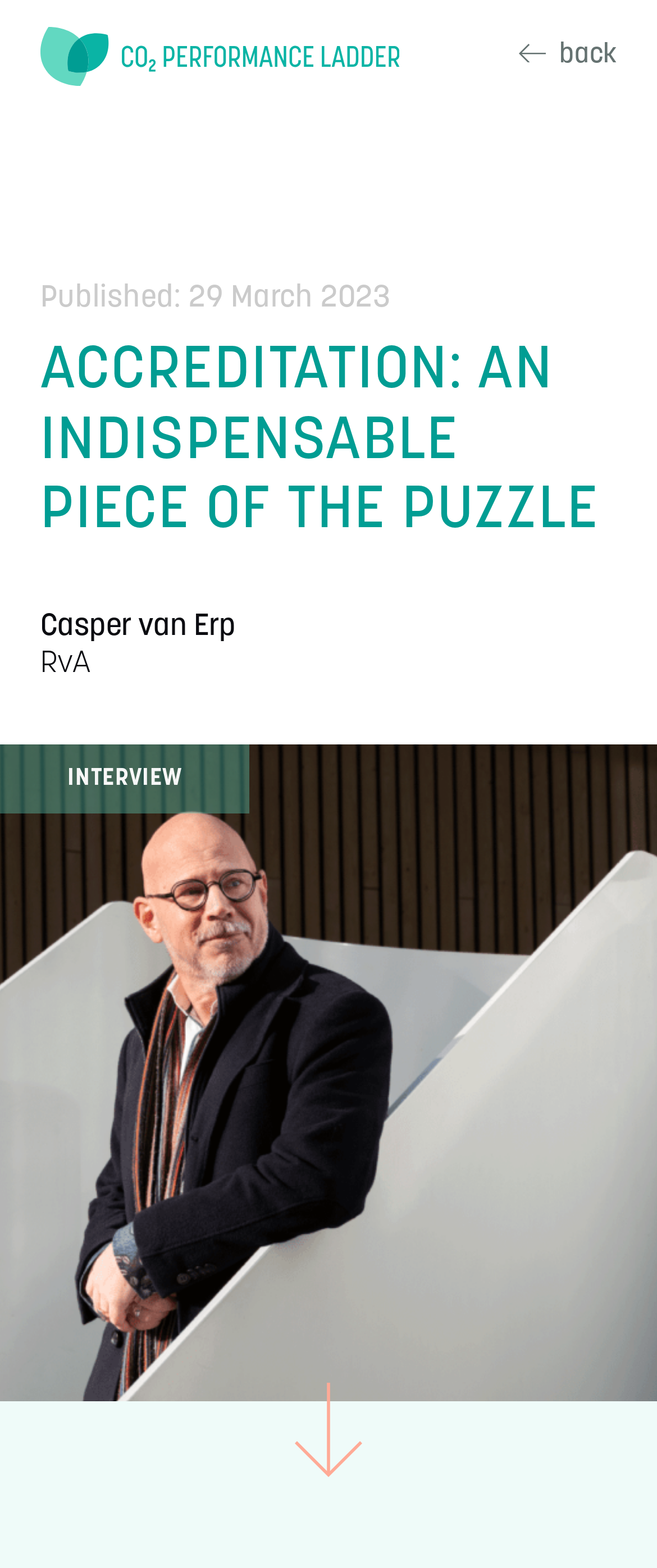Identify the primary heading of the webpage and provide its text.

ACCREDITATION: AN INDISPENSABLE PIECE OF THE PUZZLE